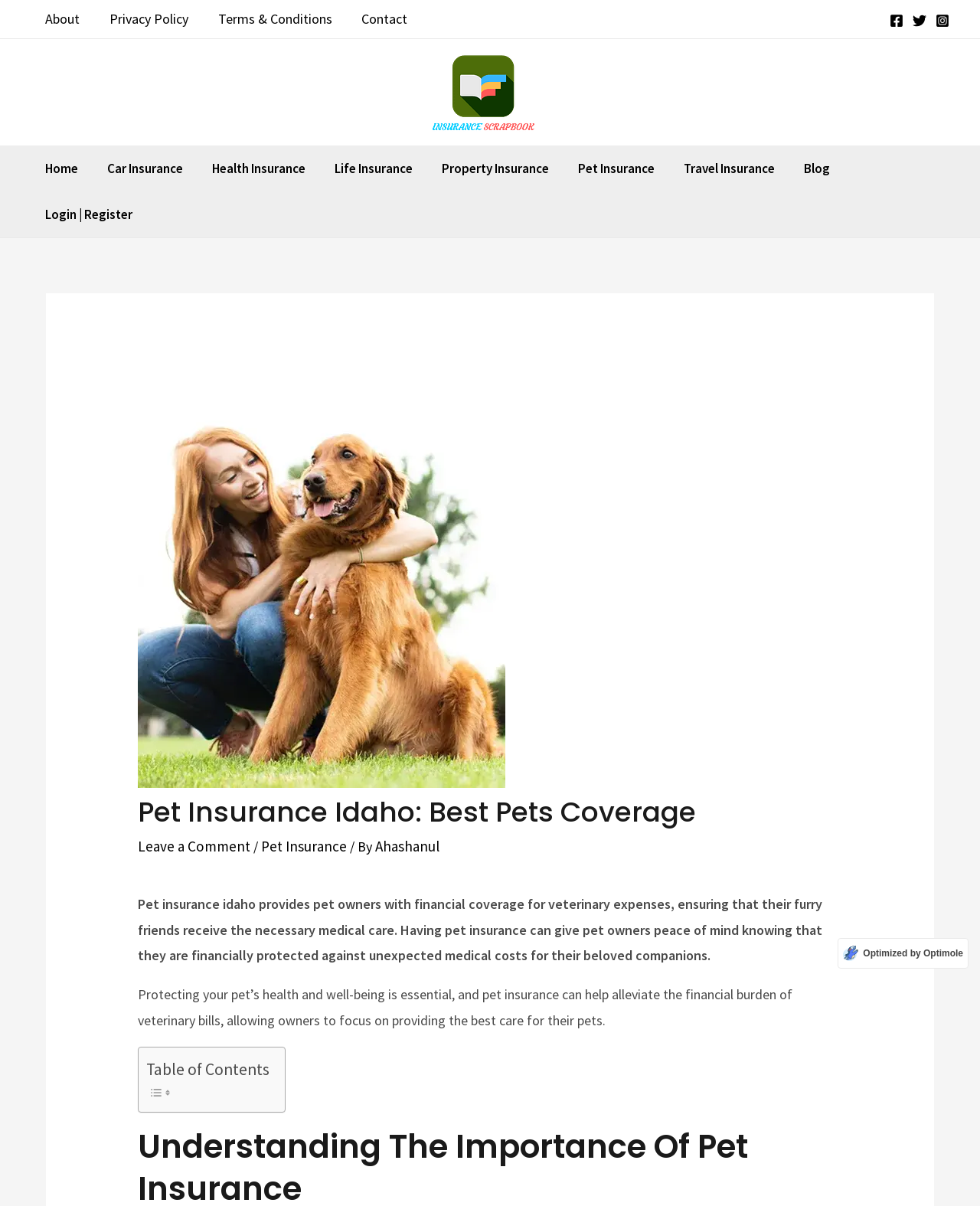Locate the bounding box coordinates of the element you need to click to accomplish the task described by this instruction: "Read the blog".

[0.792, 0.121, 0.845, 0.159]